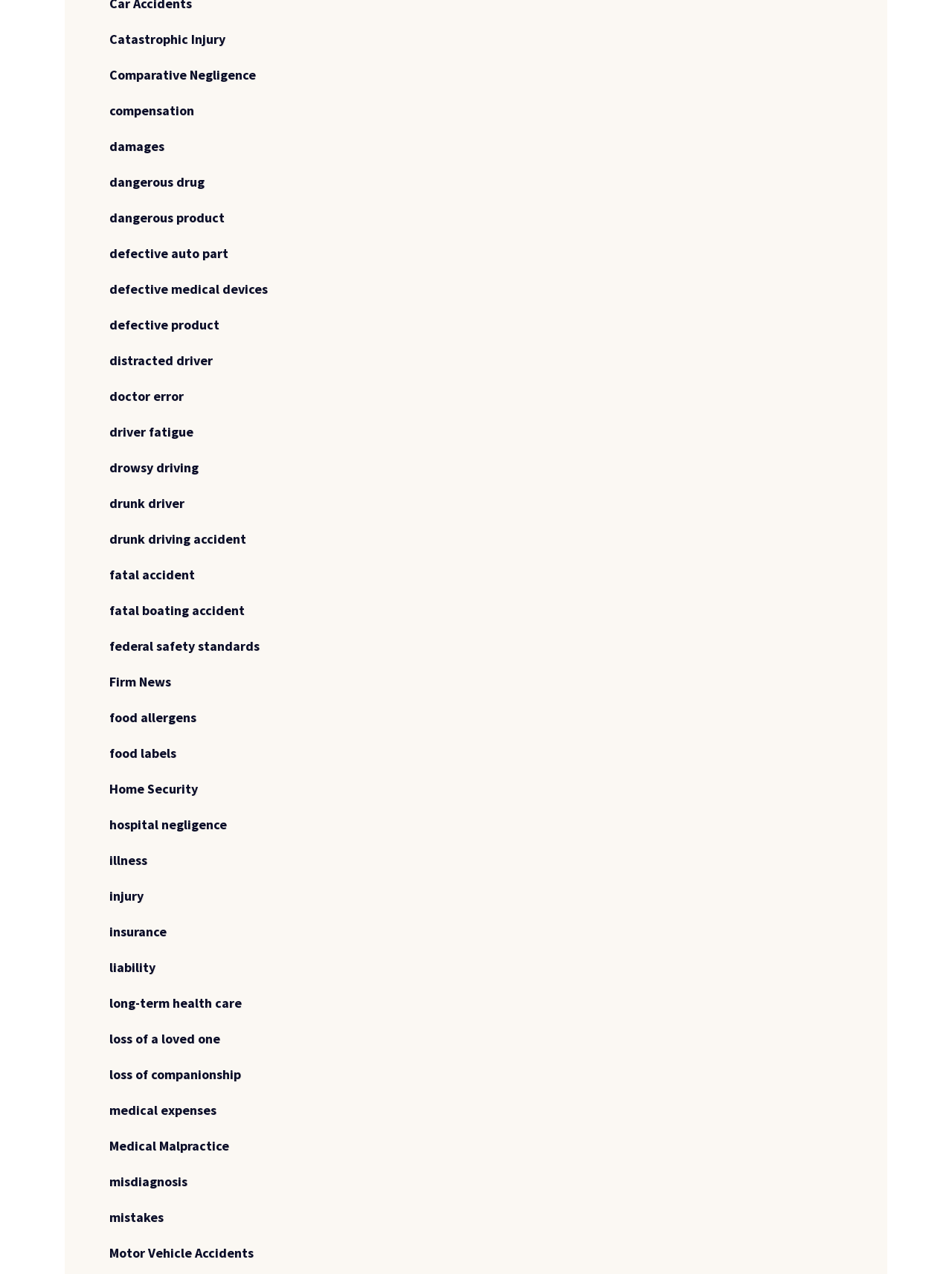Please find the bounding box coordinates in the format (top-left x, top-left y, bottom-right x, bottom-right y) for the given element description. Ensure the coordinates are floating point numbers between 0 and 1. Description: misdiagnosis

[0.115, 0.921, 0.197, 0.939]